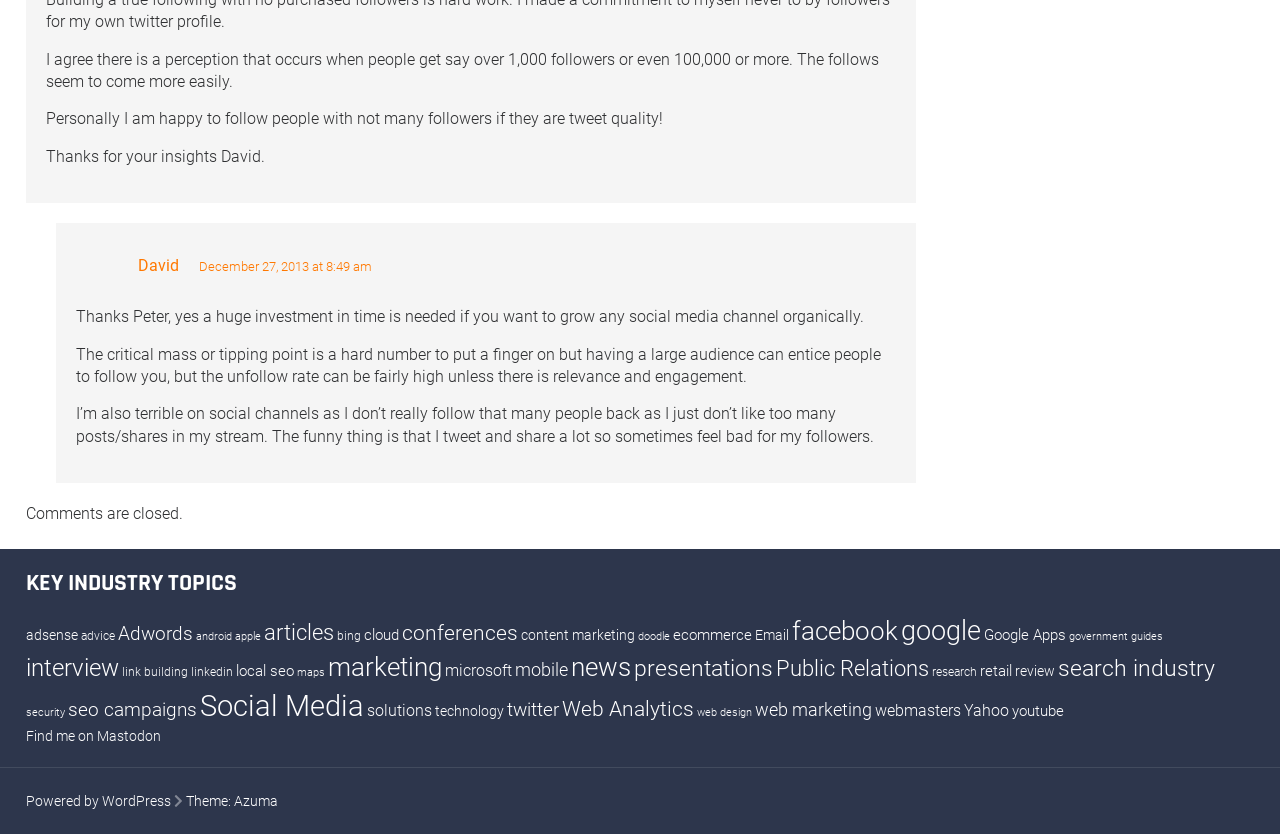Please indicate the bounding box coordinates of the element's region to be clicked to achieve the instruction: "Read the article". Provide the coordinates as four float numbers between 0 and 1, i.e., [left, top, right, bottom].

[0.043, 0.268, 0.716, 0.579]